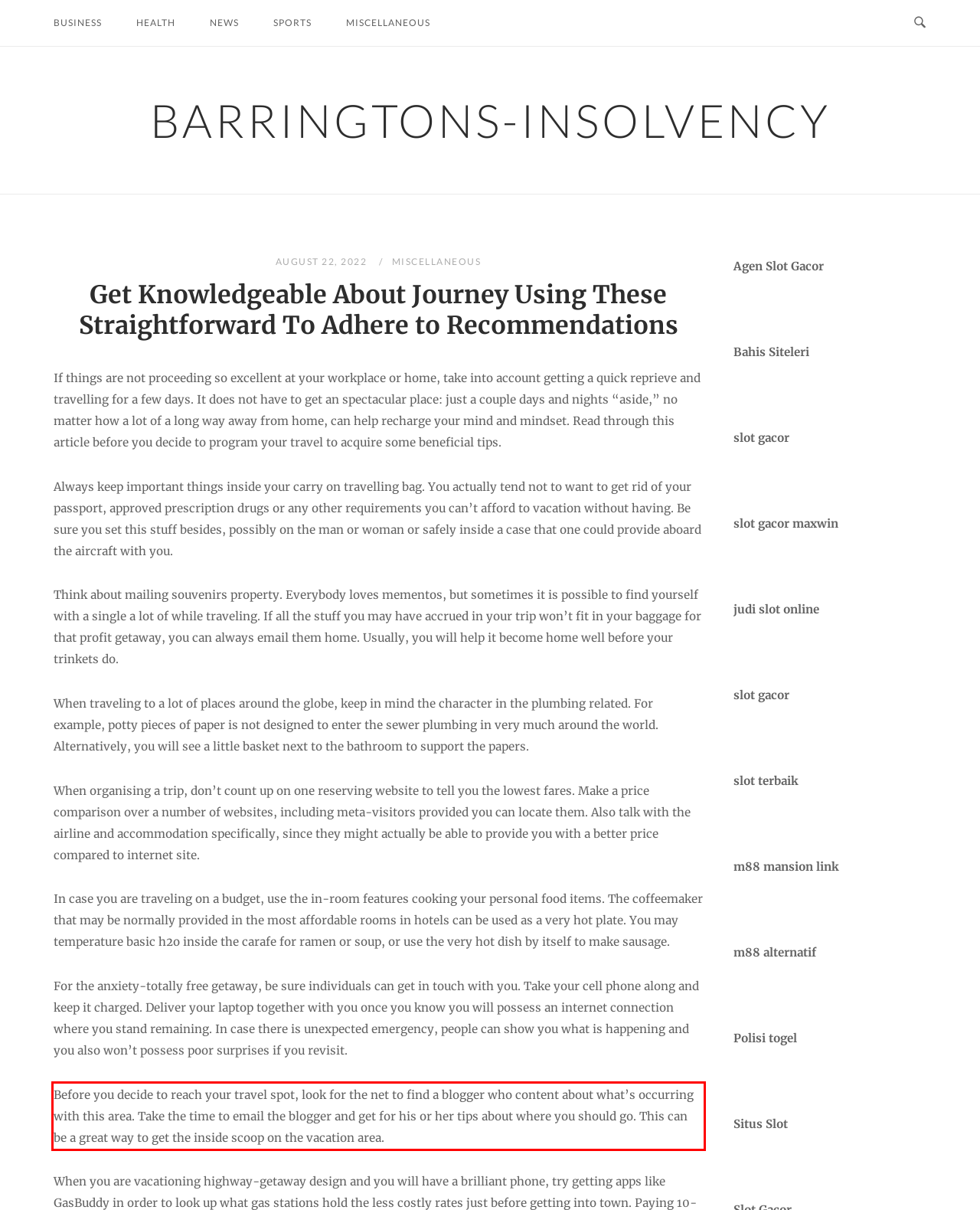You are presented with a screenshot containing a red rectangle. Extract the text found inside this red bounding box.

Before you decide to reach your travel spot, look for the net to find a blogger who content about what’s occurring with this area. Take the time to email the blogger and get for his or her tips about where you should go. This can be a great way to get the inside scoop on the vacation area.